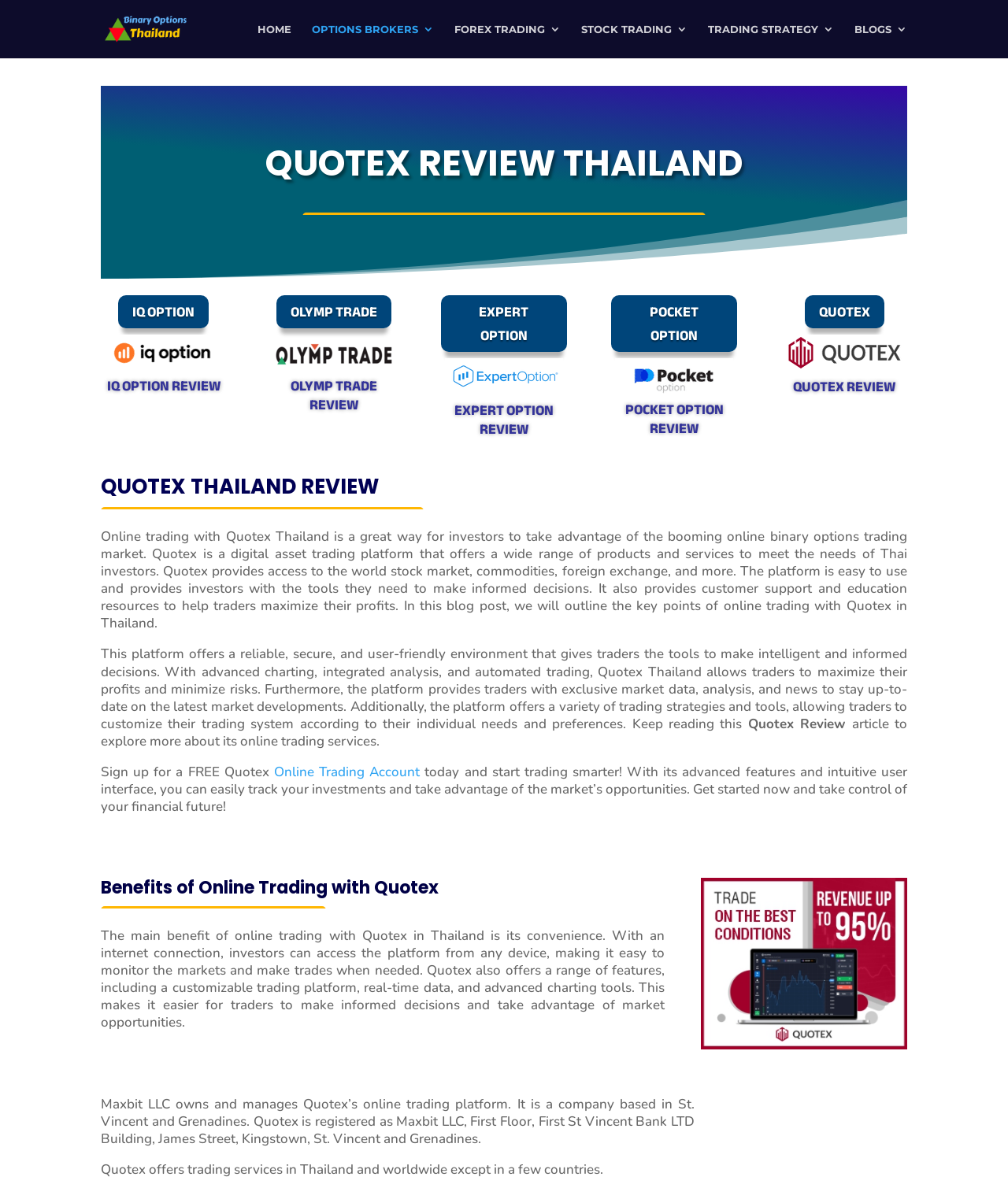Provide the bounding box coordinates of the HTML element described by the text: "IQ Option Review". The coordinates should be in the format [left, top, right, bottom] with values between 0 and 1.

[0.106, 0.31, 0.219, 0.333]